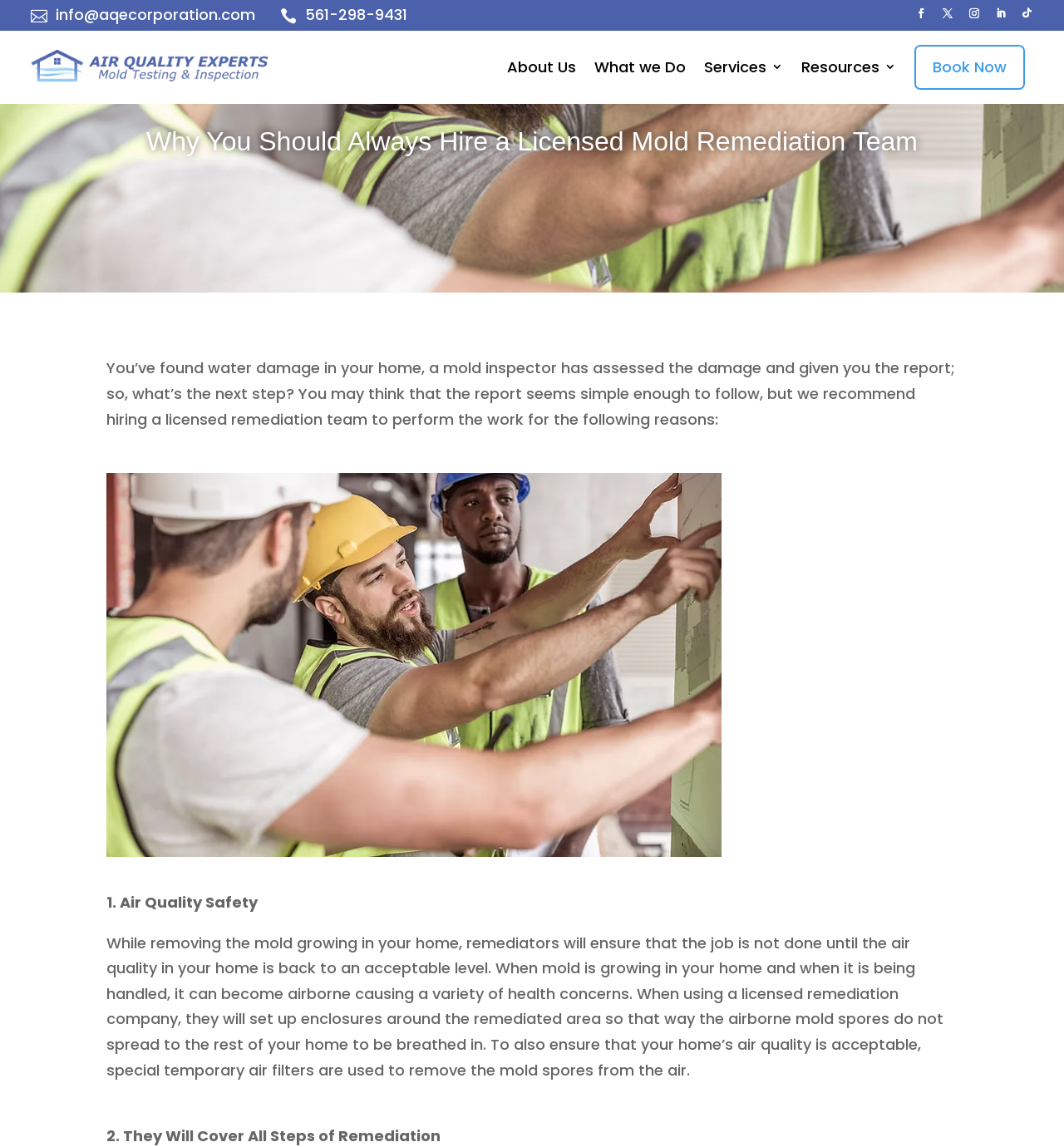Based on the element description, predict the bounding box coordinates (top-left x, top-left y, bottom-right x, bottom-right y) for the UI element in the screenshot: Follow

[0.906, 0.003, 0.925, 0.02]